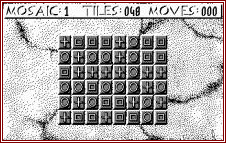What is the total number of tiles in the grid? Please answer the question using a single word or phrase based on the image.

048